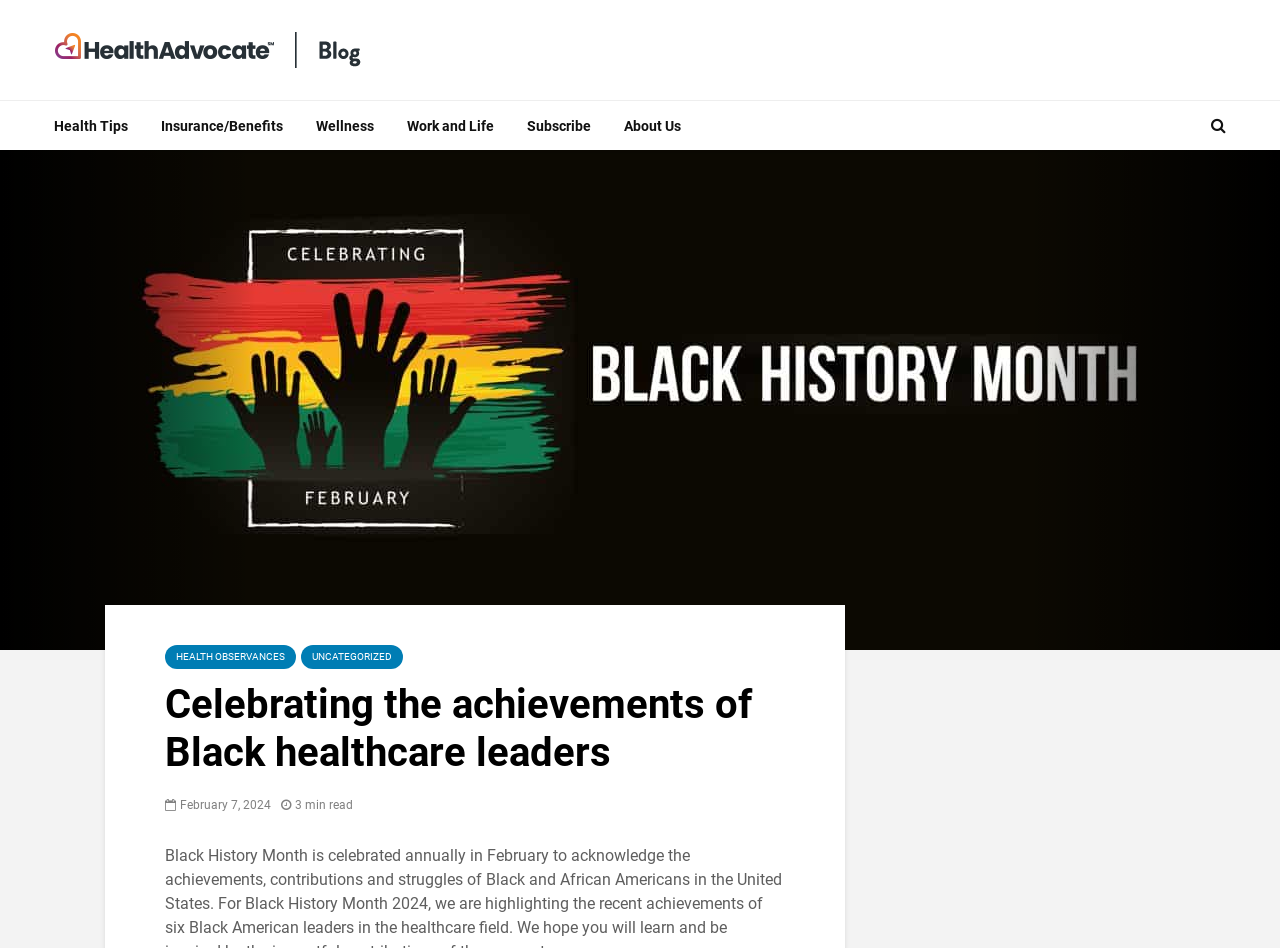Provide a one-word or brief phrase answer to the question:
How many main sections are there in the top menu?

5